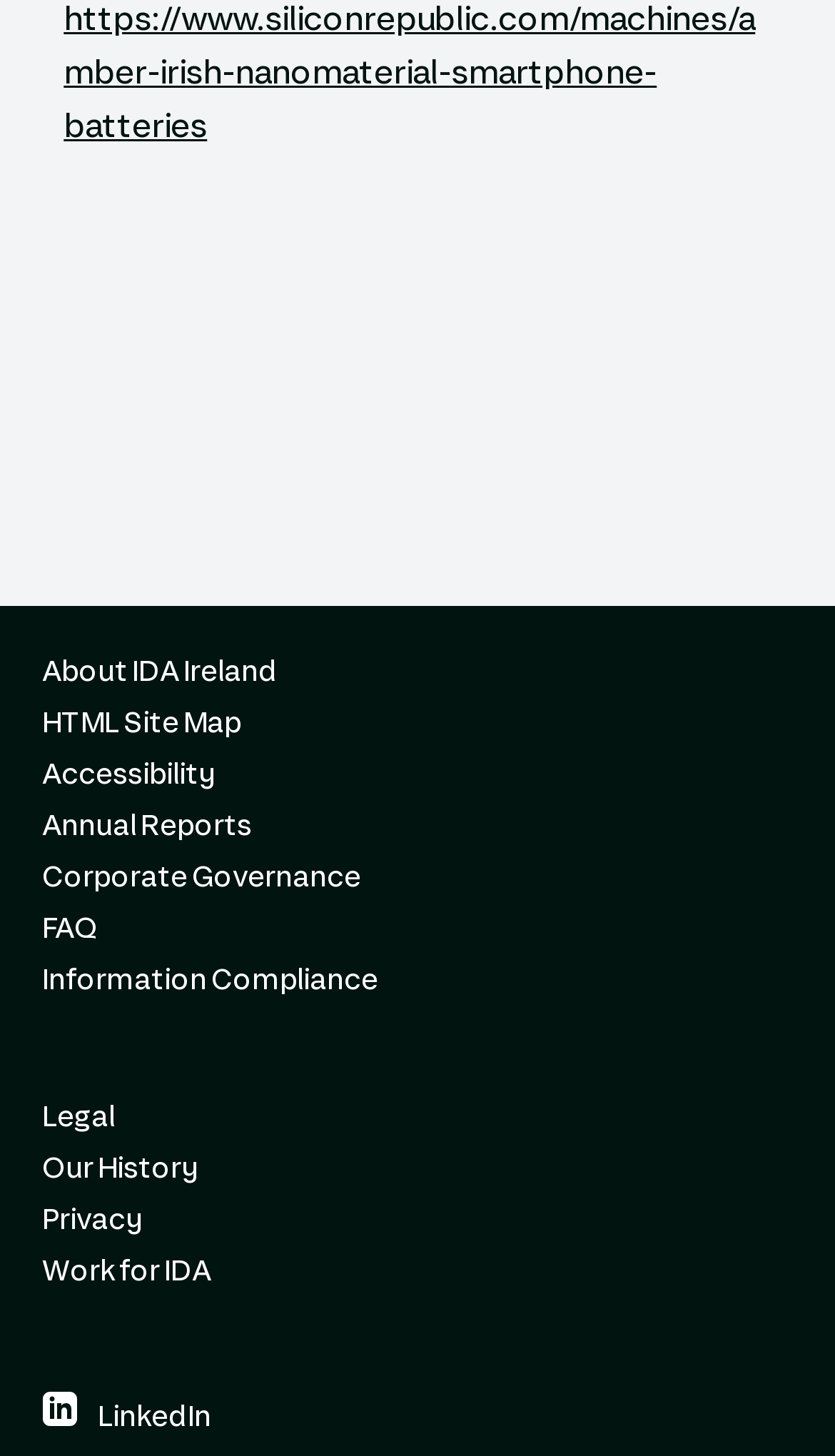Please identify the bounding box coordinates of the element's region that I should click in order to complete the following instruction: "Visit the HTML Site Map". The bounding box coordinates consist of four float numbers between 0 and 1, i.e., [left, top, right, bottom].

[0.05, 0.481, 0.95, 0.516]